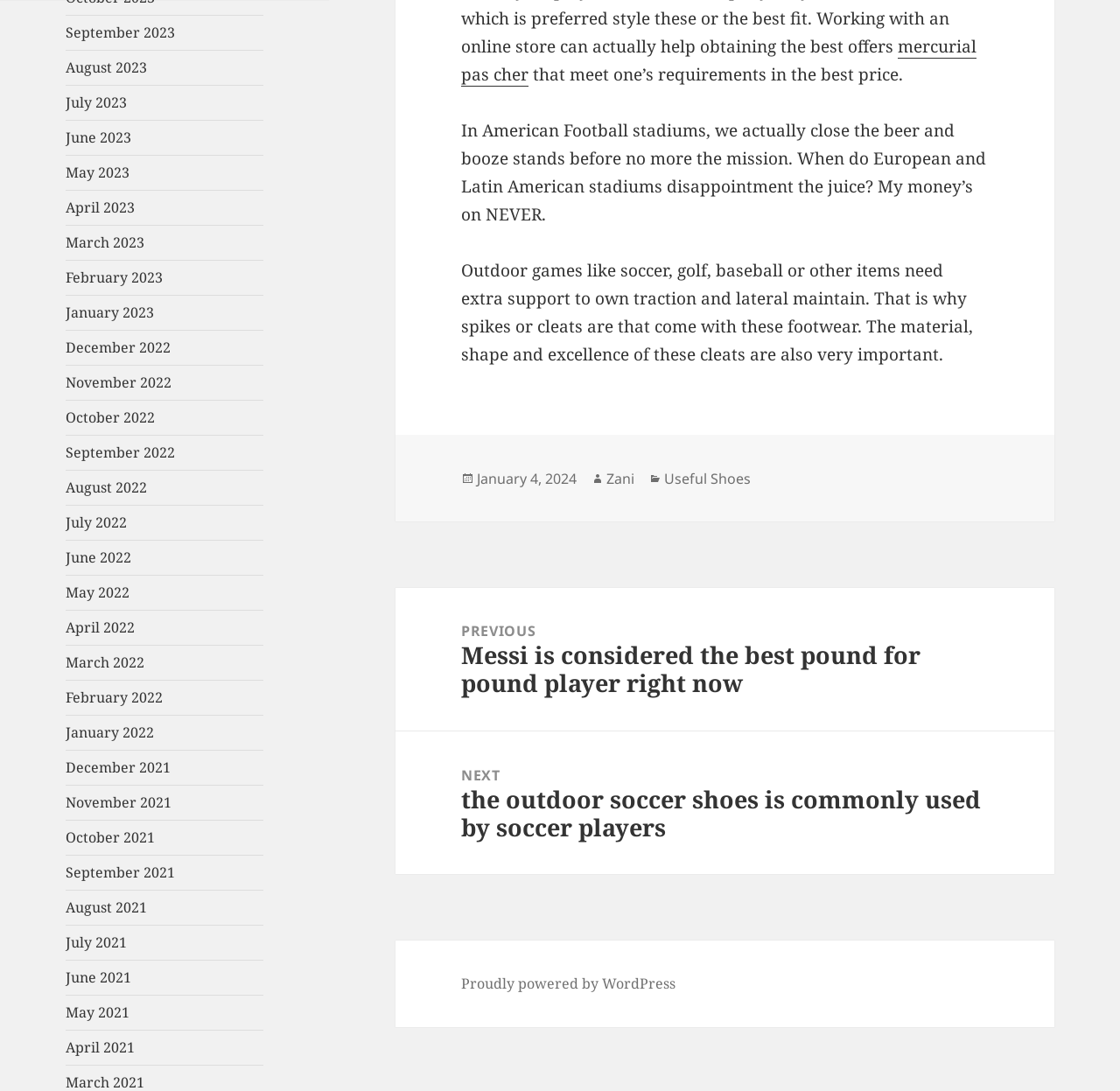How many links are there in the footer?
Using the visual information, reply with a single word or short phrase.

5